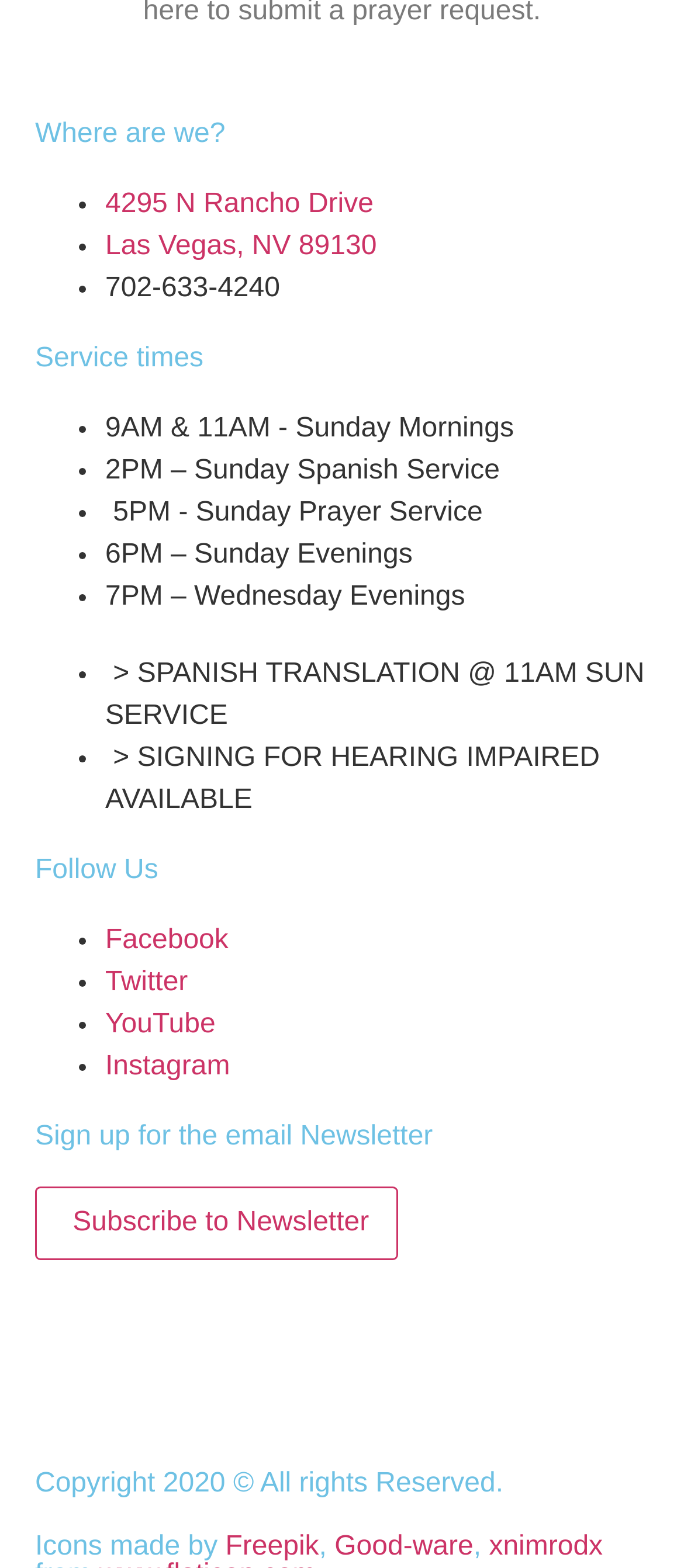Determine the bounding box coordinates for the area you should click to complete the following instruction: "View the 'Service times'".

[0.051, 0.22, 0.949, 0.238]